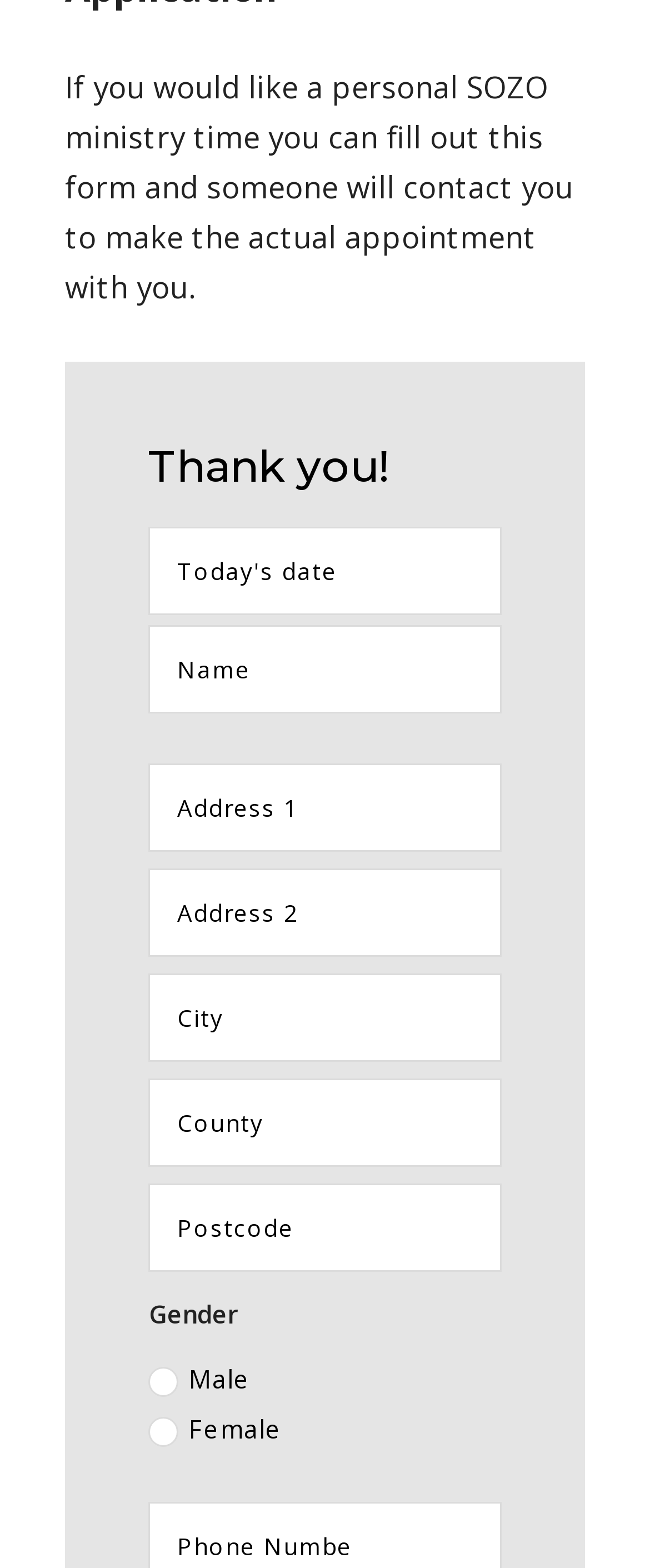Predict the bounding box coordinates of the area that should be clicked to accomplish the following instruction: "choose female". The bounding box coordinates should consist of four float numbers between 0 and 1, i.e., [left, top, right, bottom].

[0.29, 0.9, 0.434, 0.922]